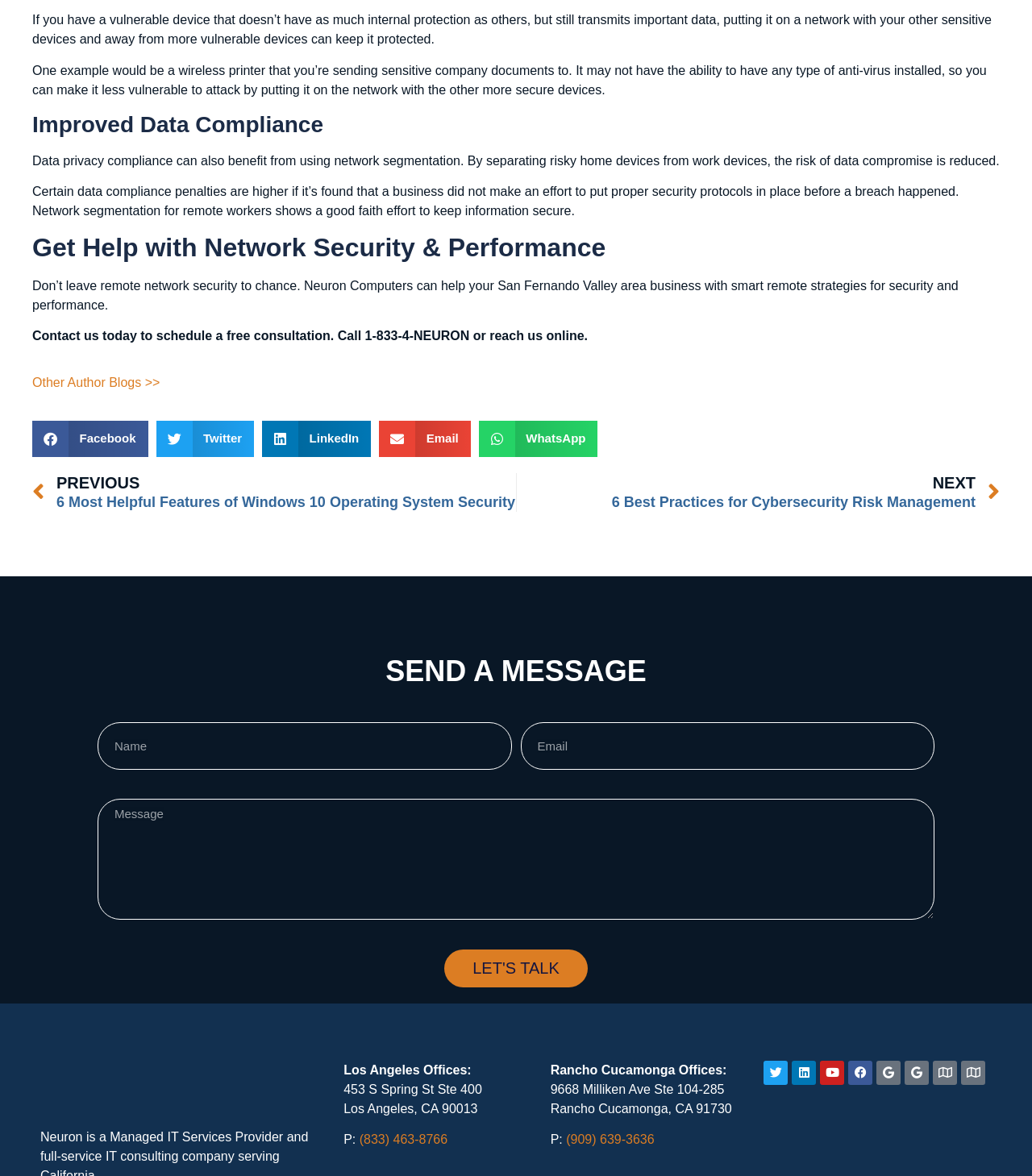Bounding box coordinates must be specified in the format (top-left x, top-left y, bottom-right x, bottom-right y). All values should be floating point numbers between 0 and 1. What are the bounding box coordinates of the UI element described as: Gallery

None